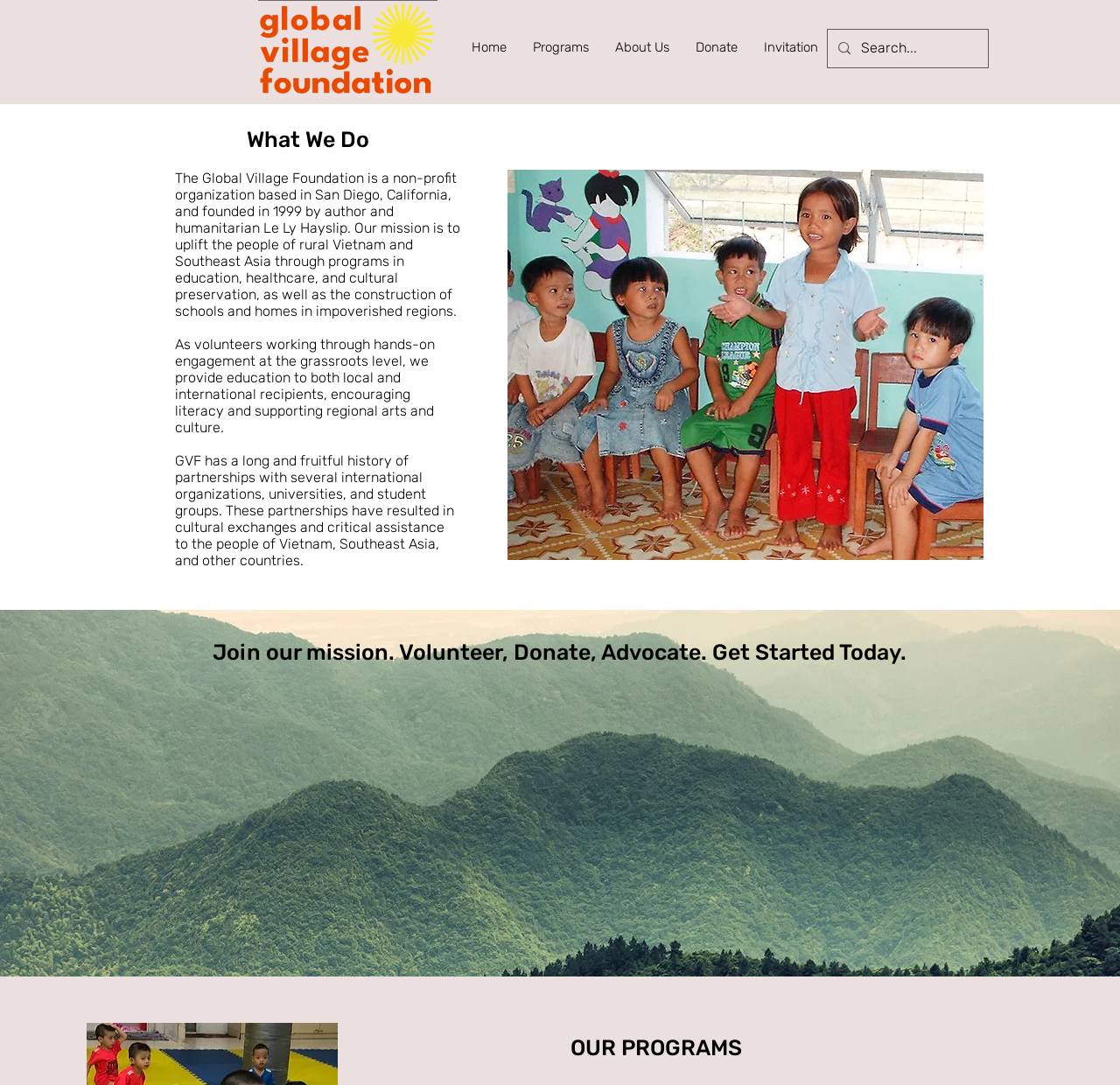Carefully examine the image and provide an in-depth answer to the question: What type of programs does the organization offer?

I found the answer by reading the text on the webpage, specifically the sentence 'Our mission is to uplift the people of rural Vietnam and Southeast Asia through programs in education, healthcare, and cultural preservation, as well as the construction of schools and homes in impoverished regions.'